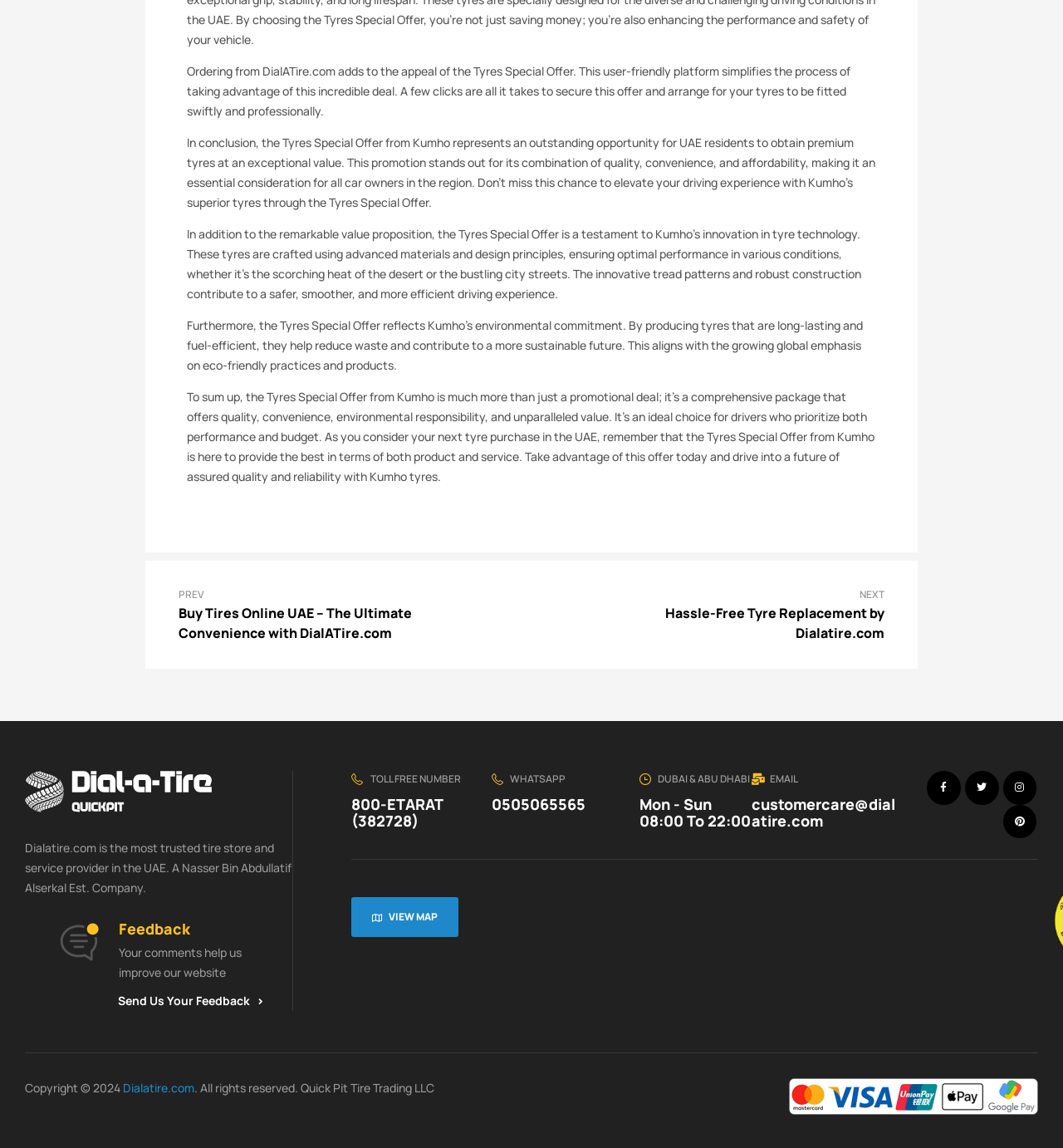Can you determine the bounding box coordinates of the area that needs to be clicked to fulfill the following instruction: "Click on the 'Facebook-f' social media link"?

[0.872, 0.671, 0.904, 0.701]